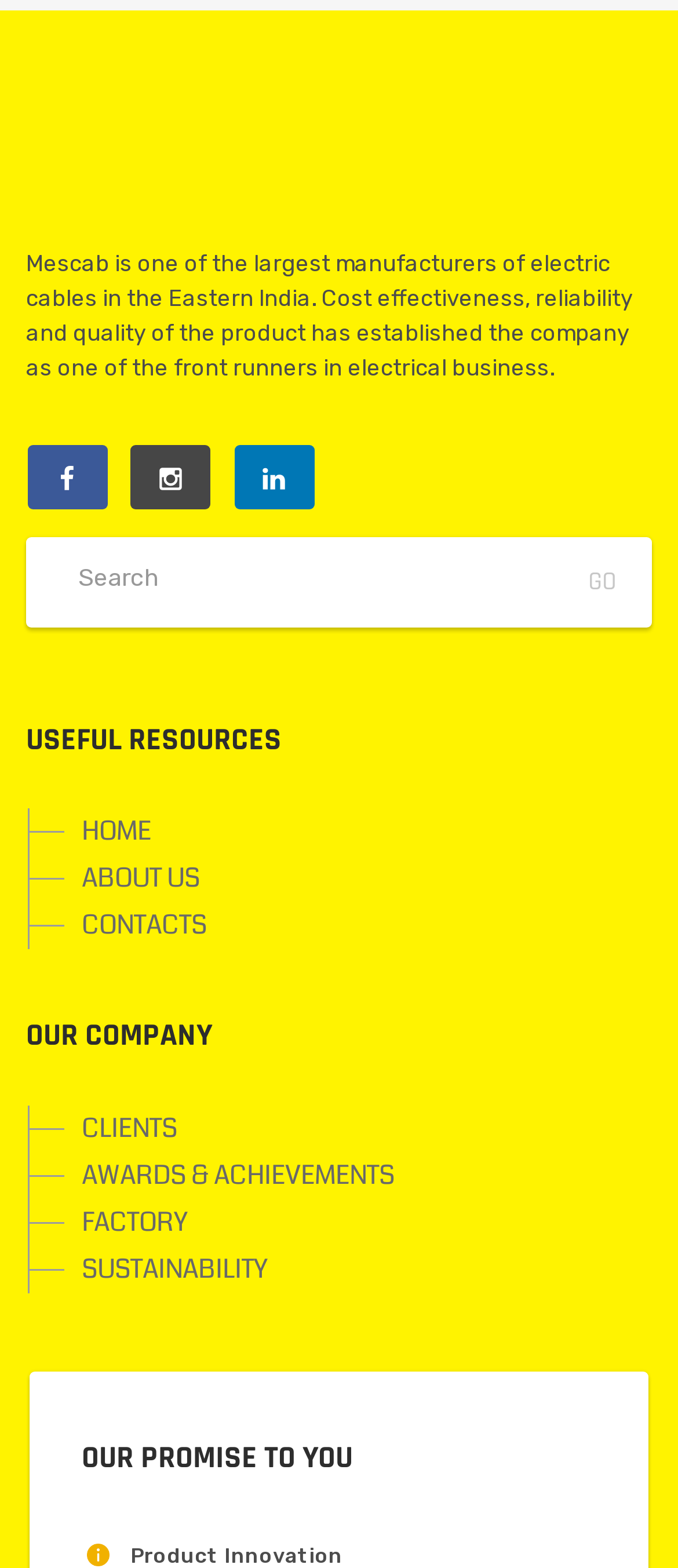Please identify the bounding box coordinates of where to click in order to follow the instruction: "learn about the company".

[0.044, 0.546, 0.962, 0.576]